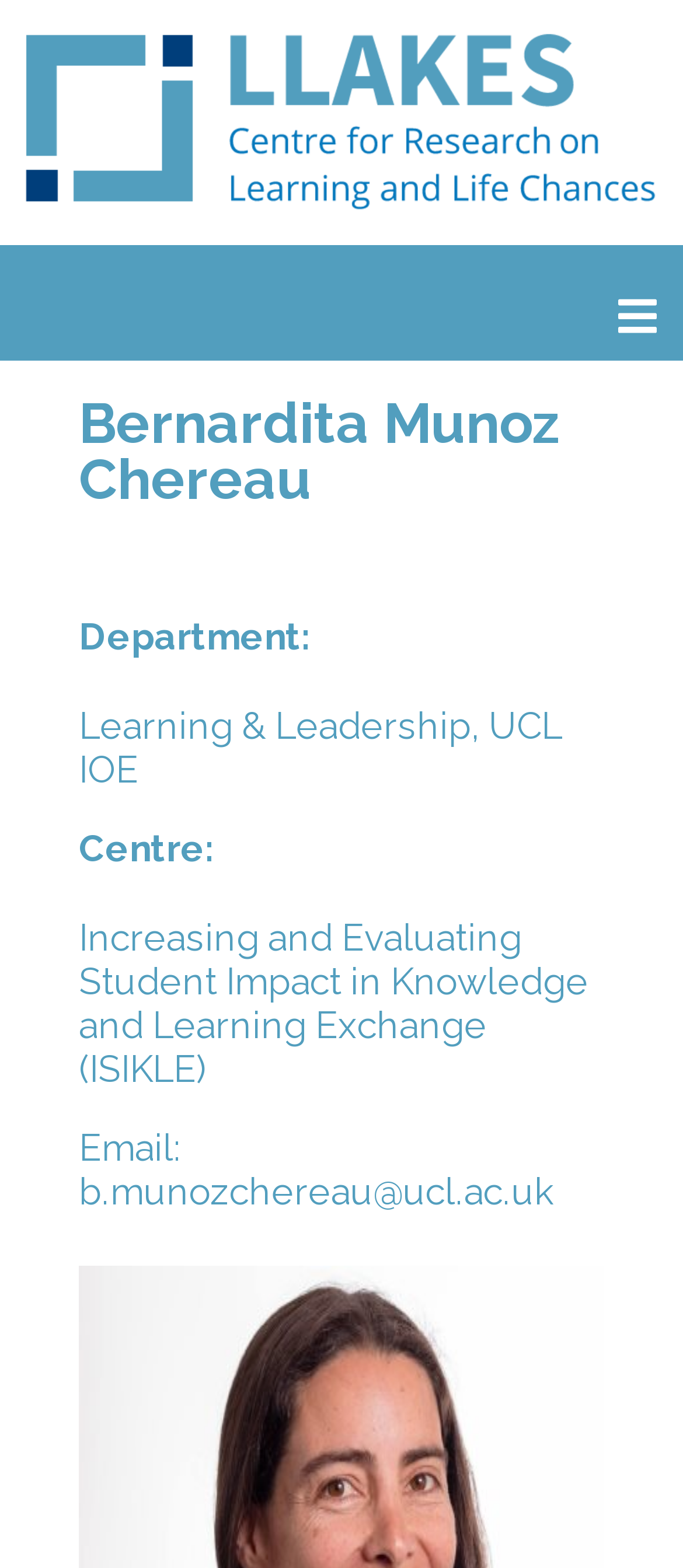Reply to the question below using a single word or brief phrase:
What is the author's name?

Bernardita Munoz Chereau